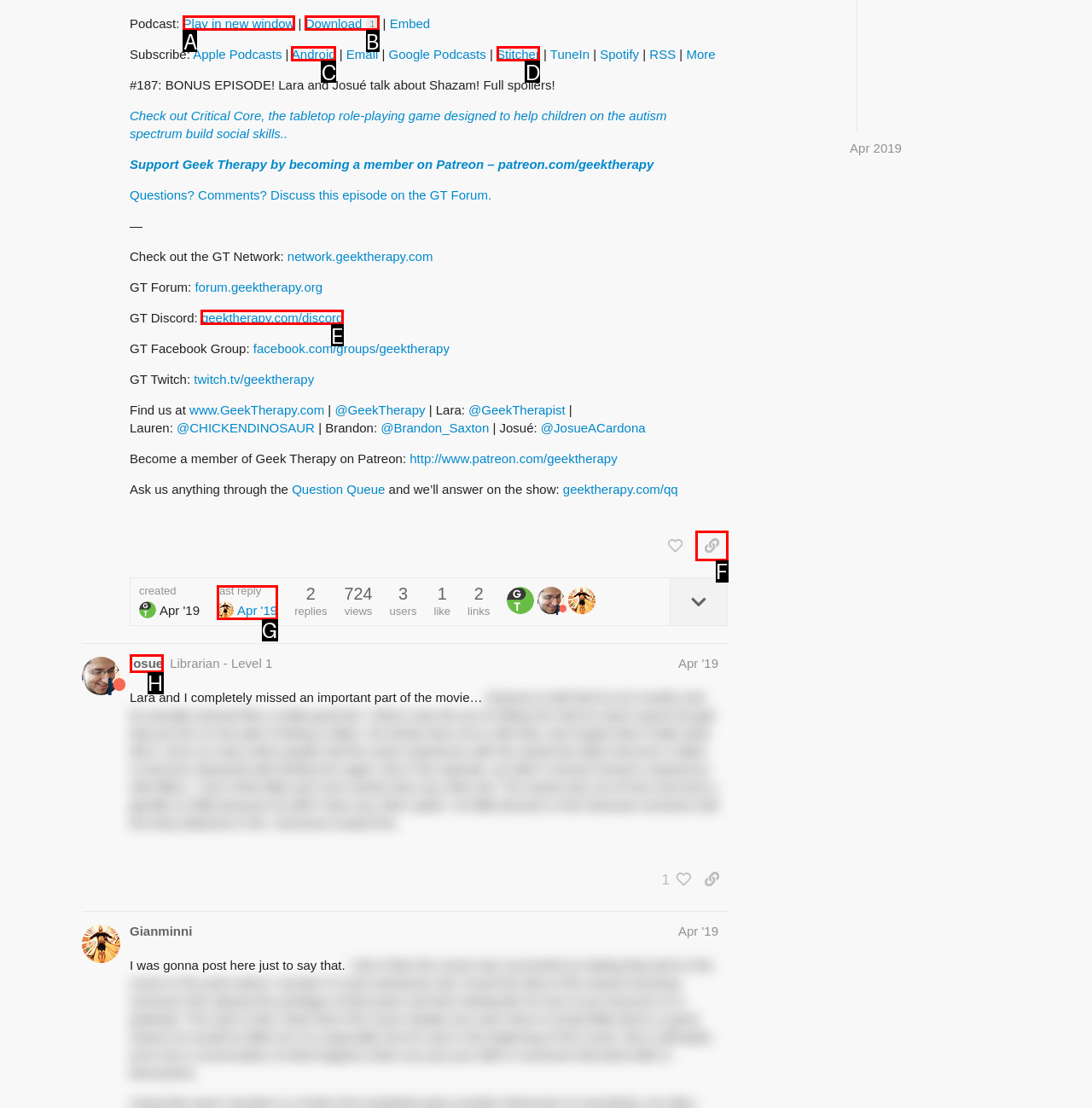Select the option that corresponds to the description: Play in new window
Respond with the letter of the matching choice from the options provided.

A